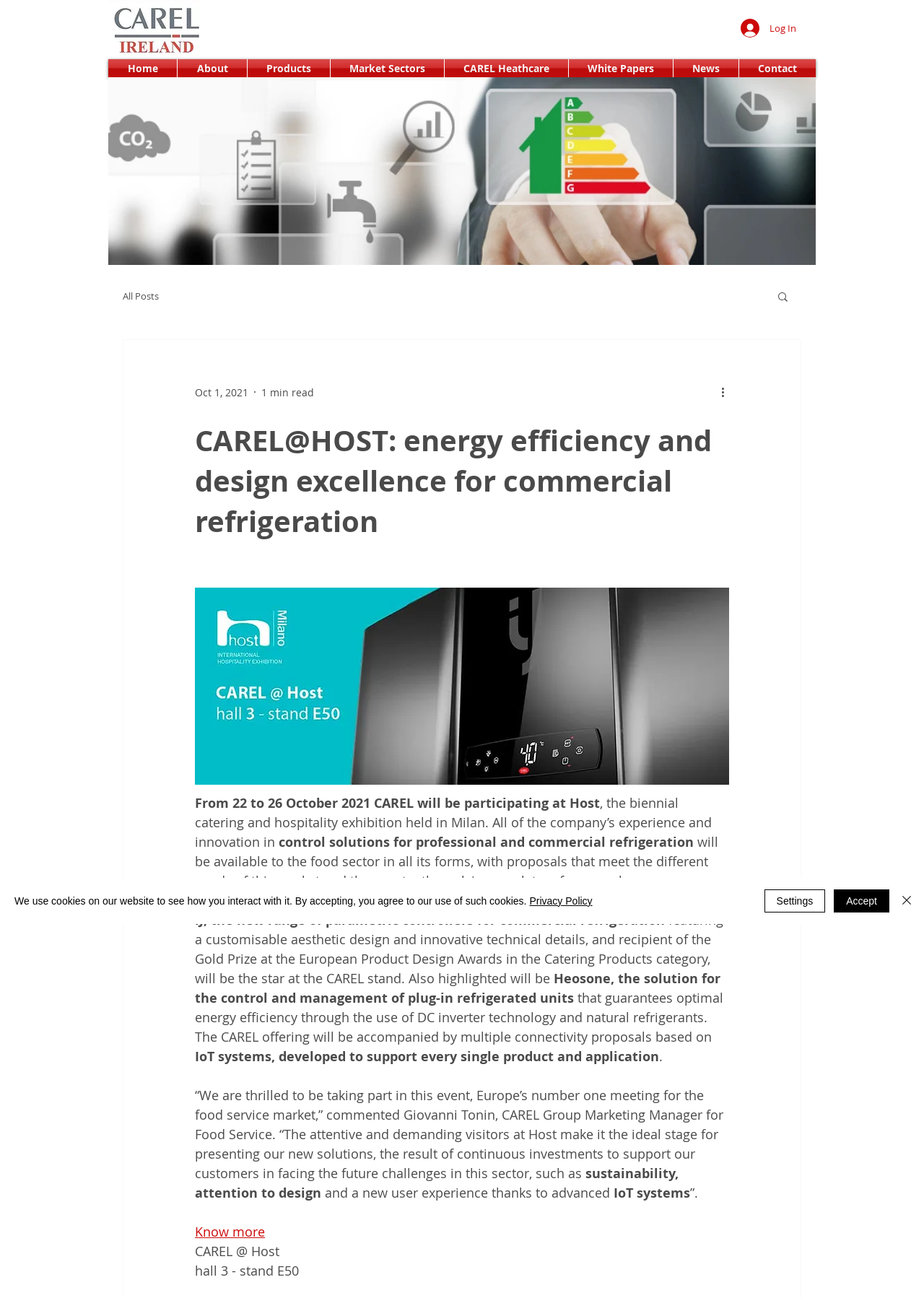Identify the bounding box coordinates for the element you need to click to achieve the following task: "Go to the Home page". Provide the bounding box coordinates as four float numbers between 0 and 1, in the form [left, top, right, bottom].

[0.117, 0.046, 0.191, 0.06]